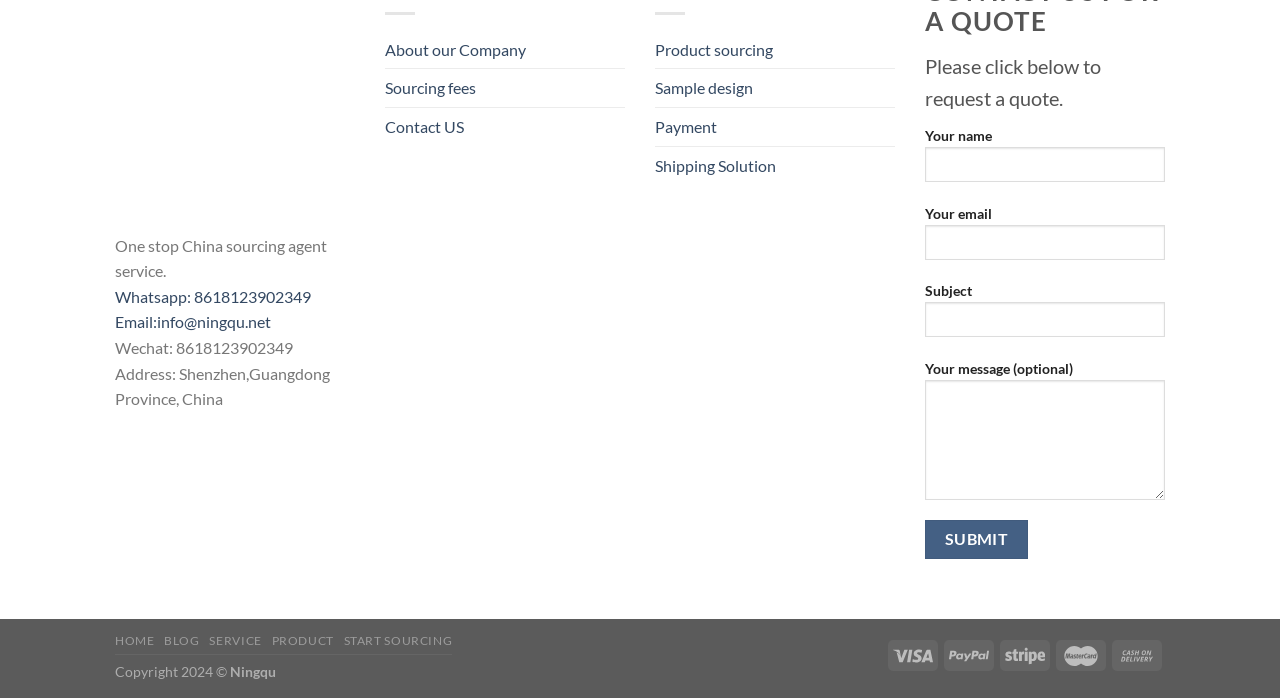Determine the bounding box coordinates of the UI element that matches the following description: "Sample design". The coordinates should be four float numbers between 0 and 1 in the format [left, top, right, bottom].

[0.512, 0.099, 0.588, 0.153]